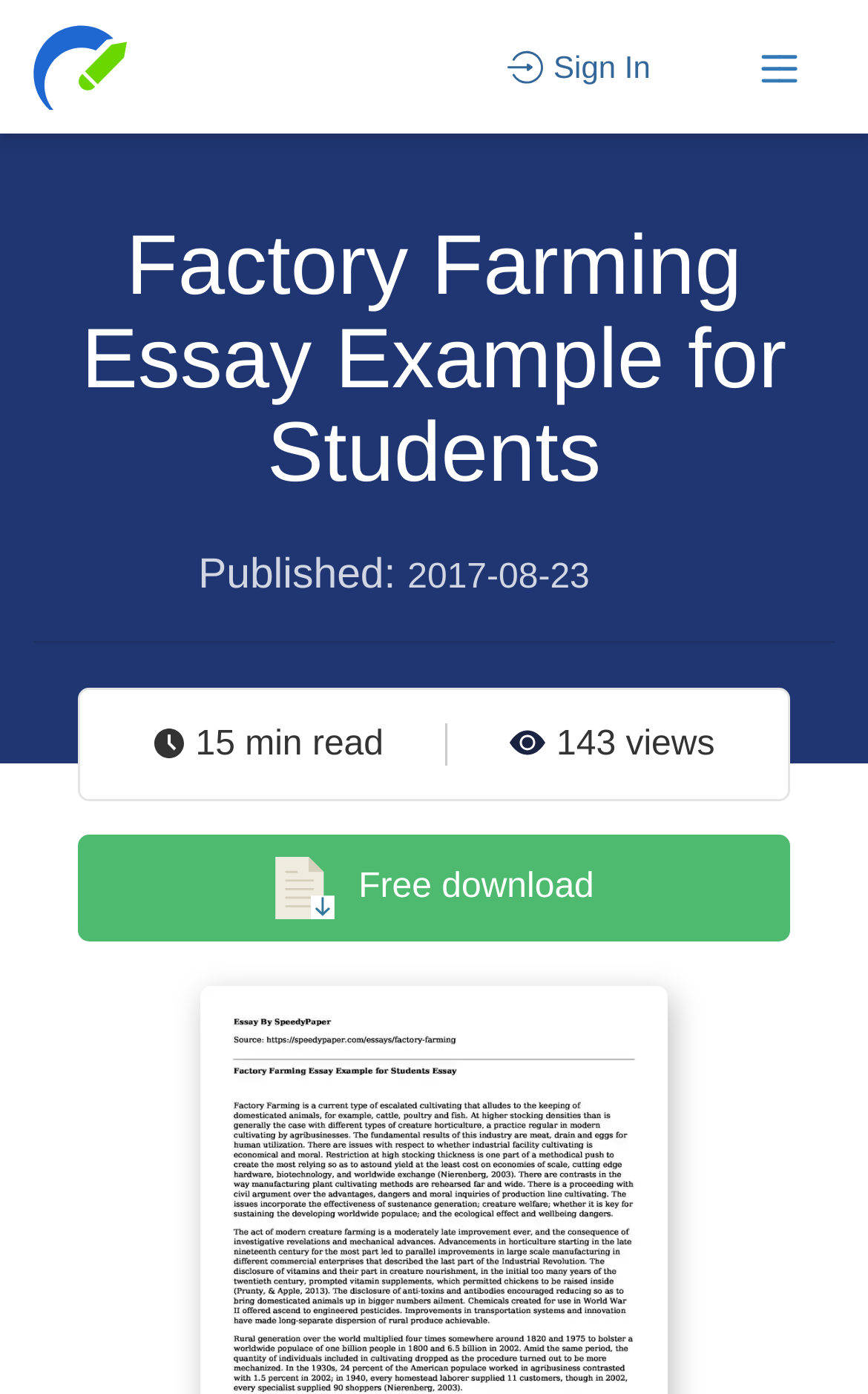What is the name of the website?
Please provide a single word or phrase as your answer based on the image.

SpeedyPaper.com